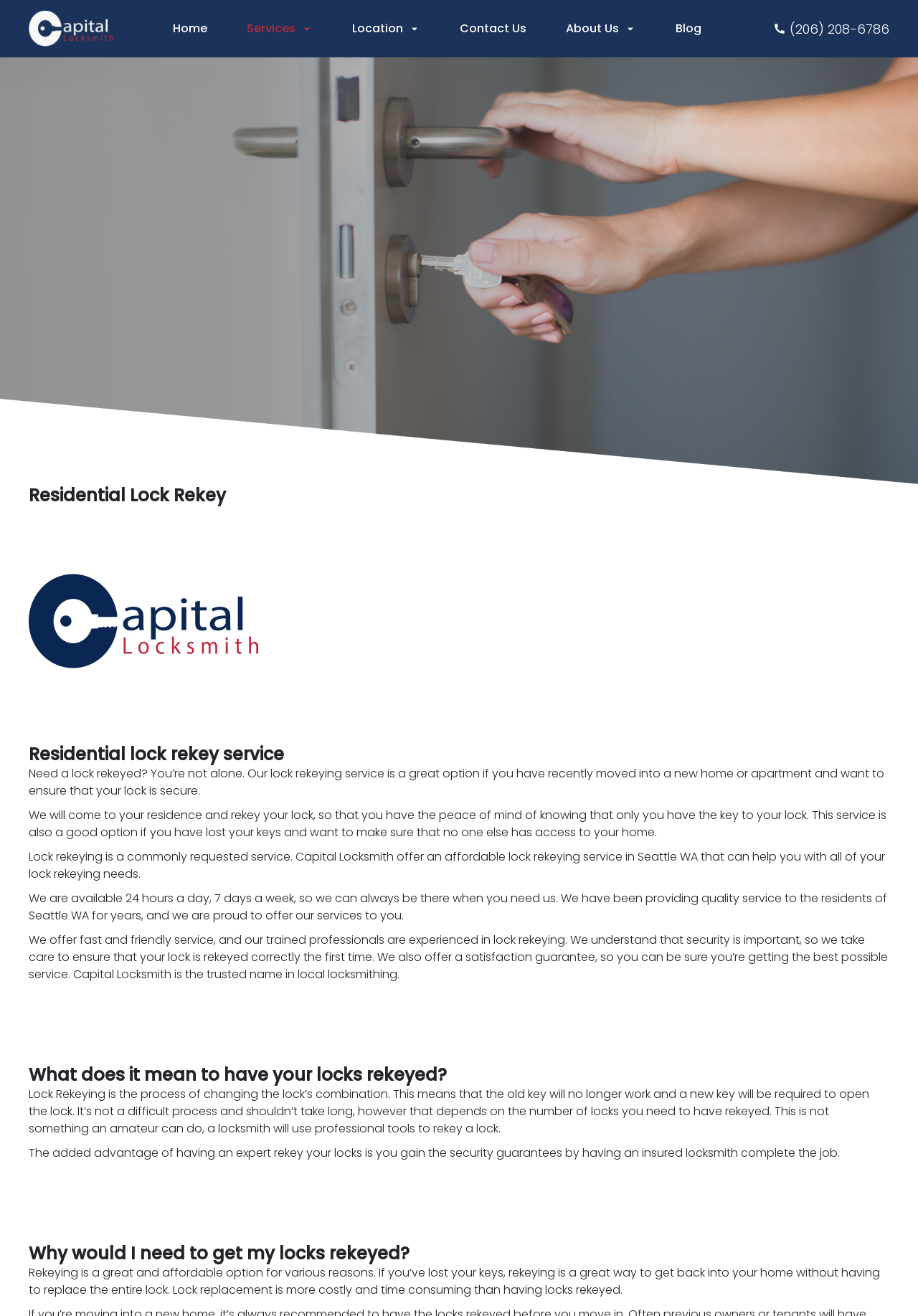Determine the bounding box coordinates of the clickable area required to perform the following instruction: "Navigate to 'Services'". The coordinates should be represented as four float numbers between 0 and 1: [left, top, right, bottom].

[0.269, 0.015, 0.322, 0.028]